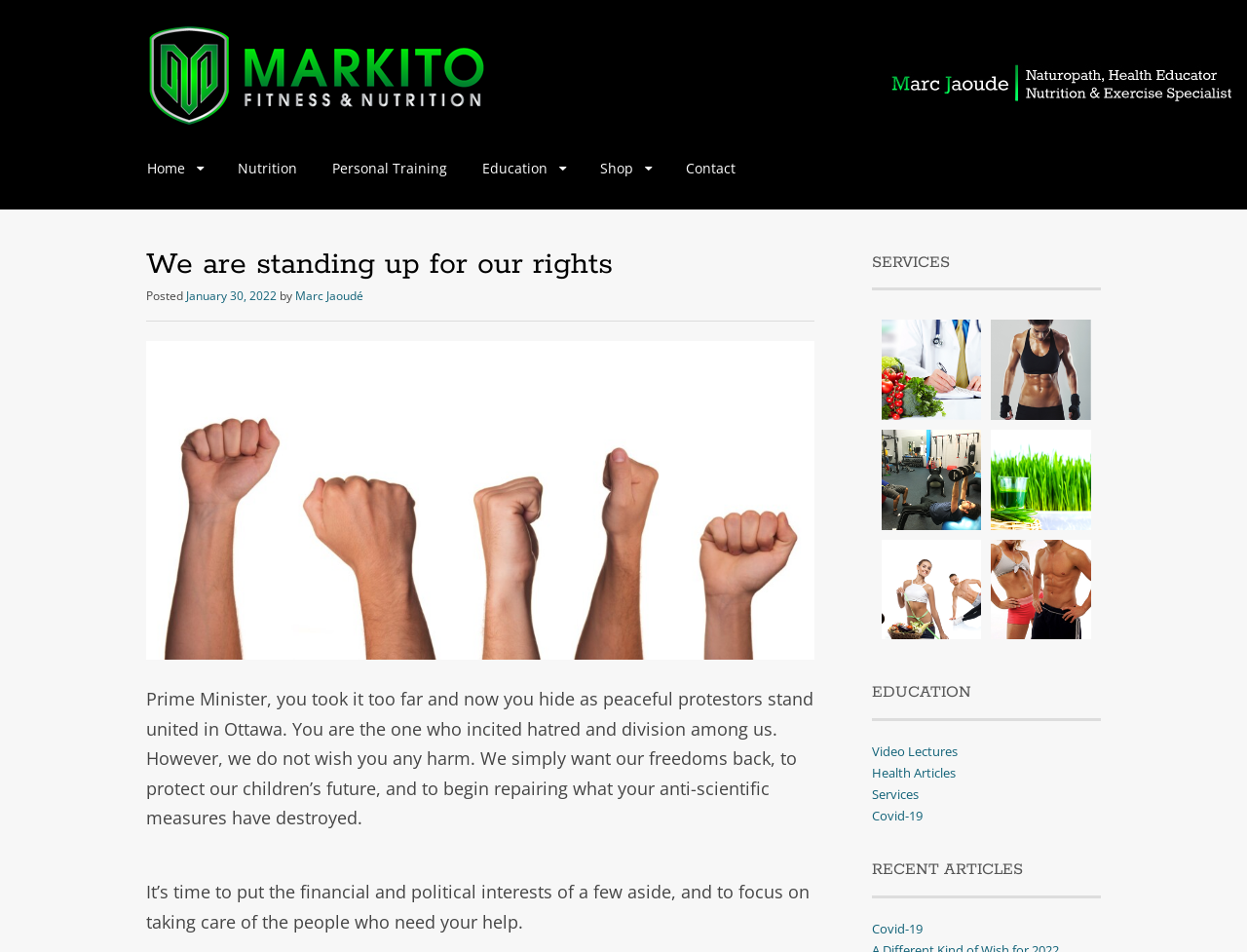Highlight the bounding box coordinates of the region I should click on to meet the following instruction: "Read the article posted on January 30, 2022".

[0.149, 0.302, 0.222, 0.319]